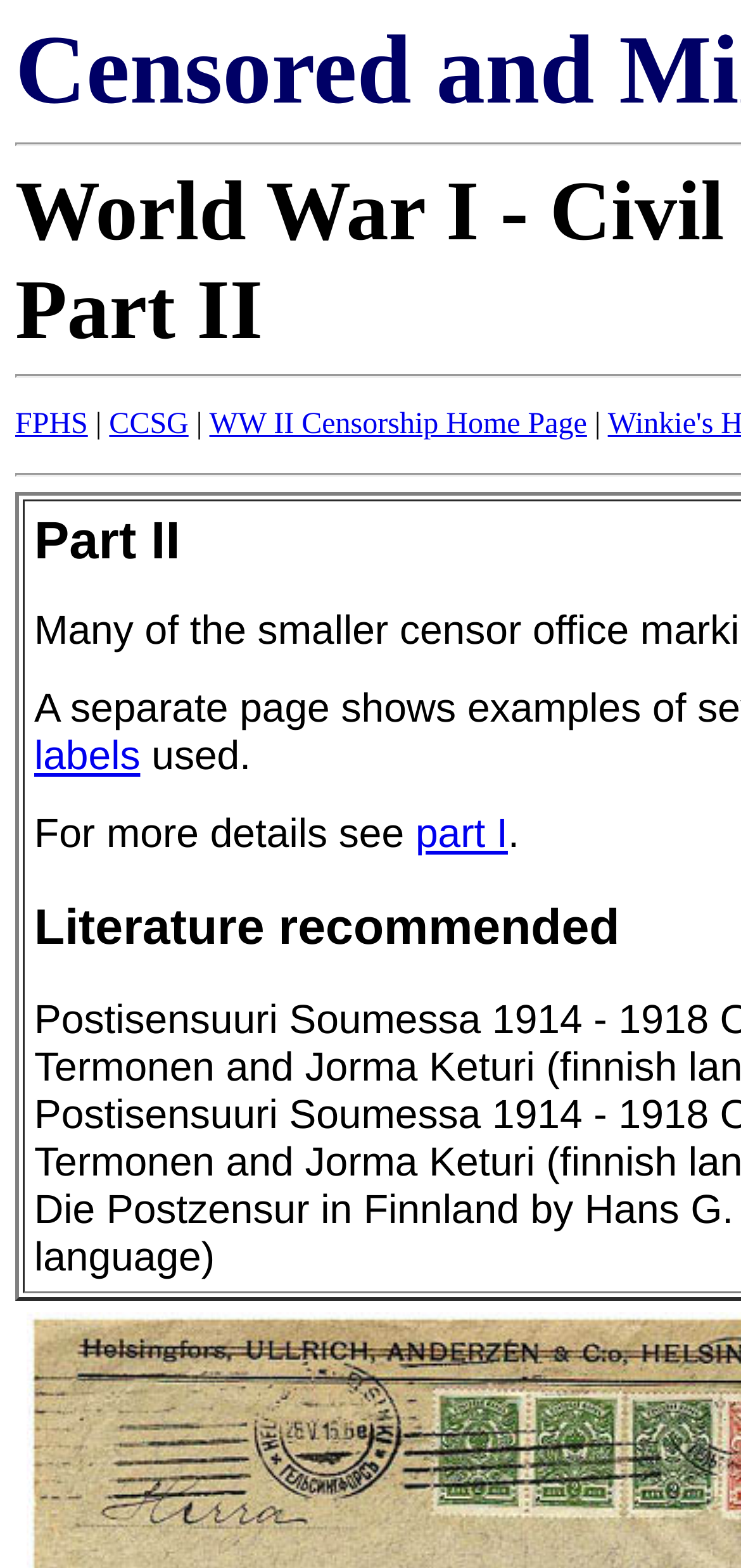What is the text after 'part I' link?
Please provide a single word or phrase in response based on the screenshot.

.